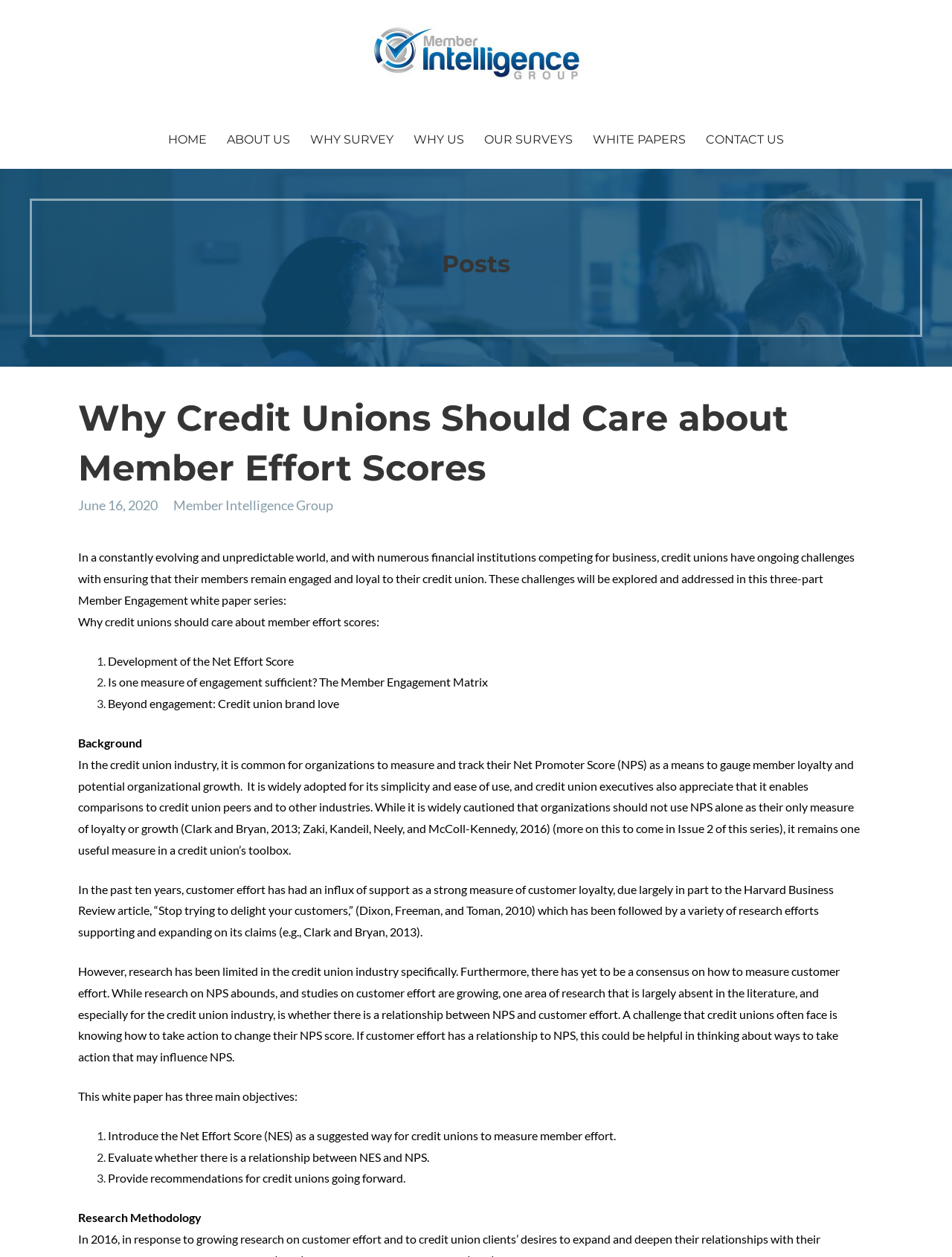Please specify the bounding box coordinates in the format (top-left x, top-left y, bottom-right x, bottom-right y), with values ranging from 0 to 1. Identify the bounding box for the UI component described as follows: Member Intelligence Group

[0.182, 0.395, 0.35, 0.408]